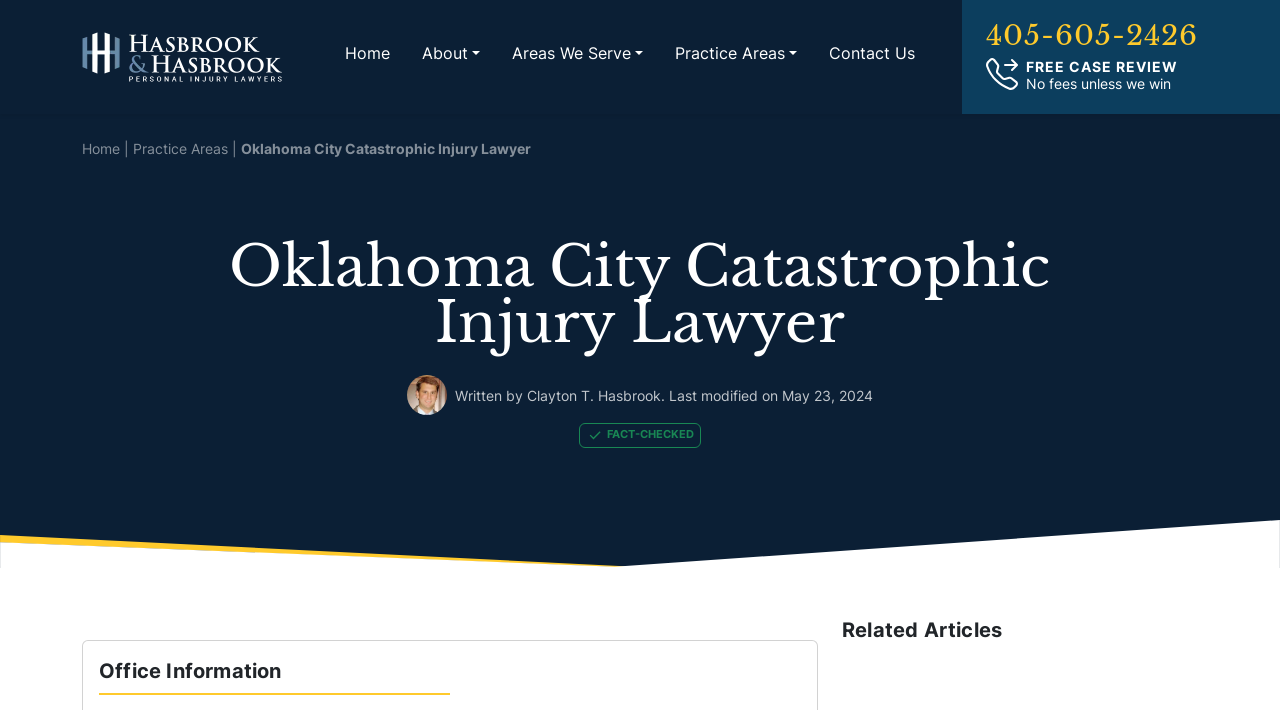Calculate the bounding box coordinates of the UI element given the description: "Practice Areas".

[0.521, 0.046, 0.629, 0.103]